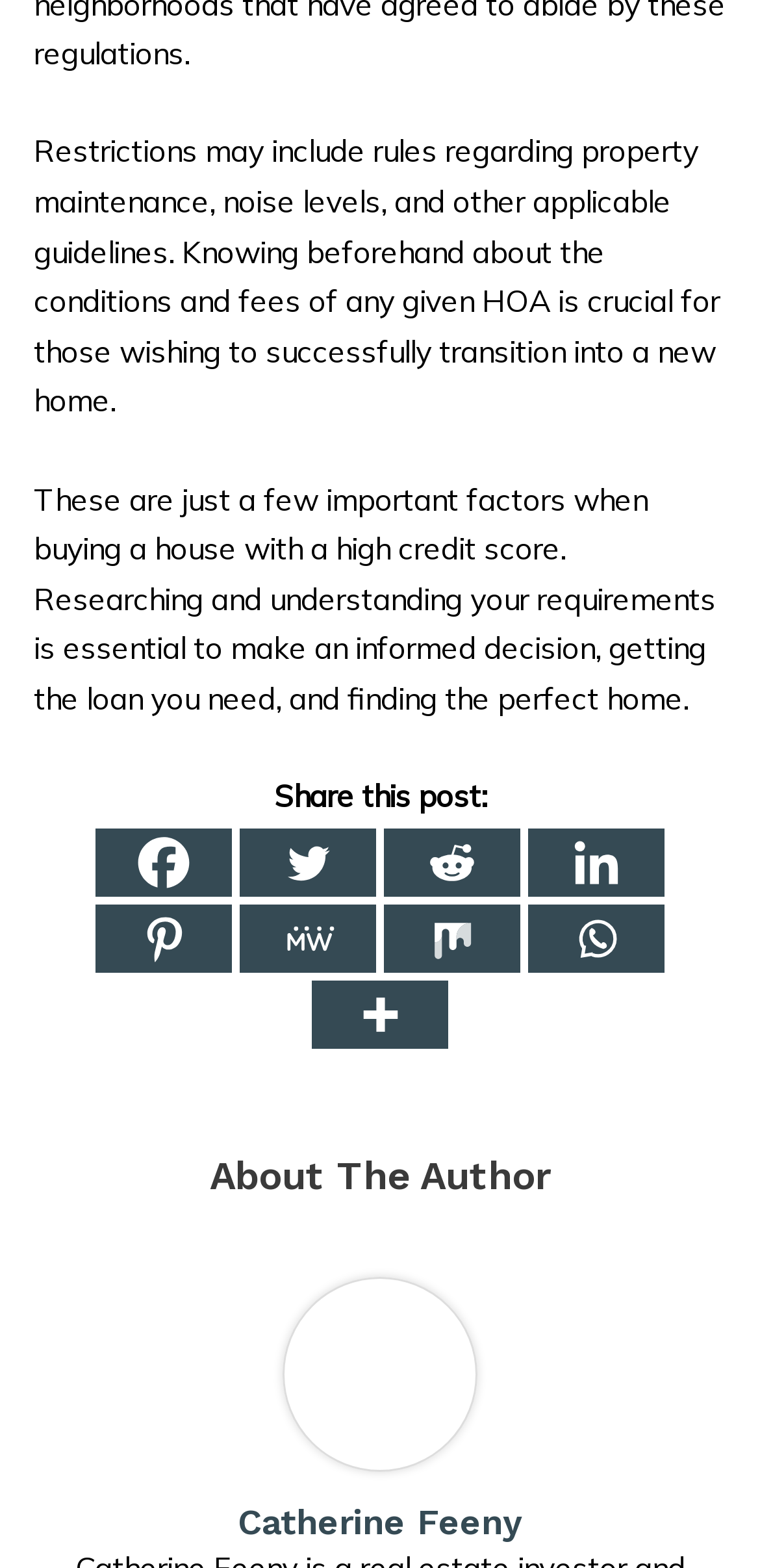Review the image closely and give a comprehensive answer to the question: What social media platforms can this post be shared on?

The webpage provides links to share the post on various social media platforms, including Facebook, Twitter, Reddit, Linkedin, Pinterest, MeWe, Mix, and Whatsapp, allowing users to easily share the content with others.